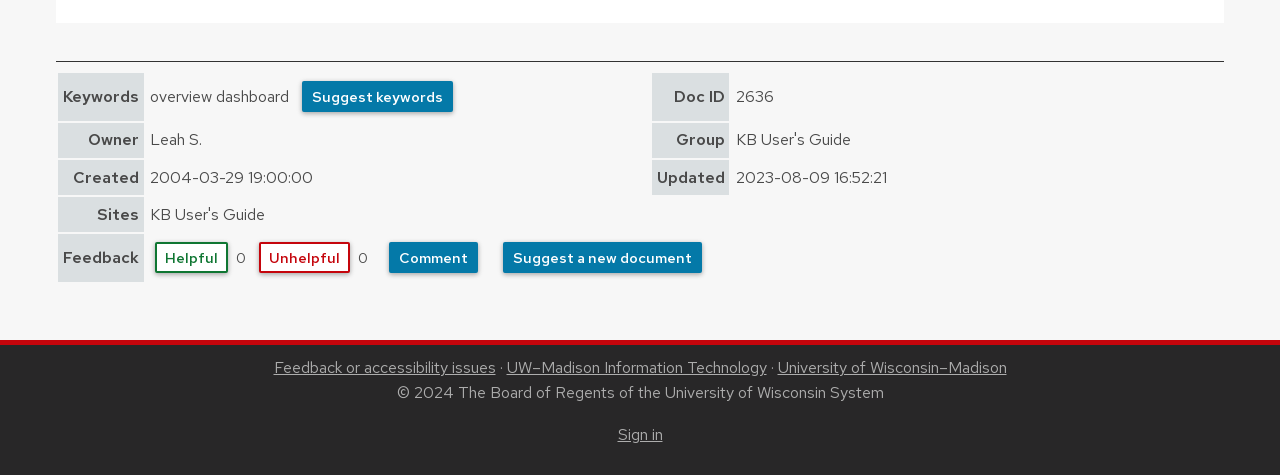Please locate the bounding box coordinates of the element that should be clicked to complete the given instruction: "Provide feedback".

[0.121, 0.509, 0.178, 0.575]